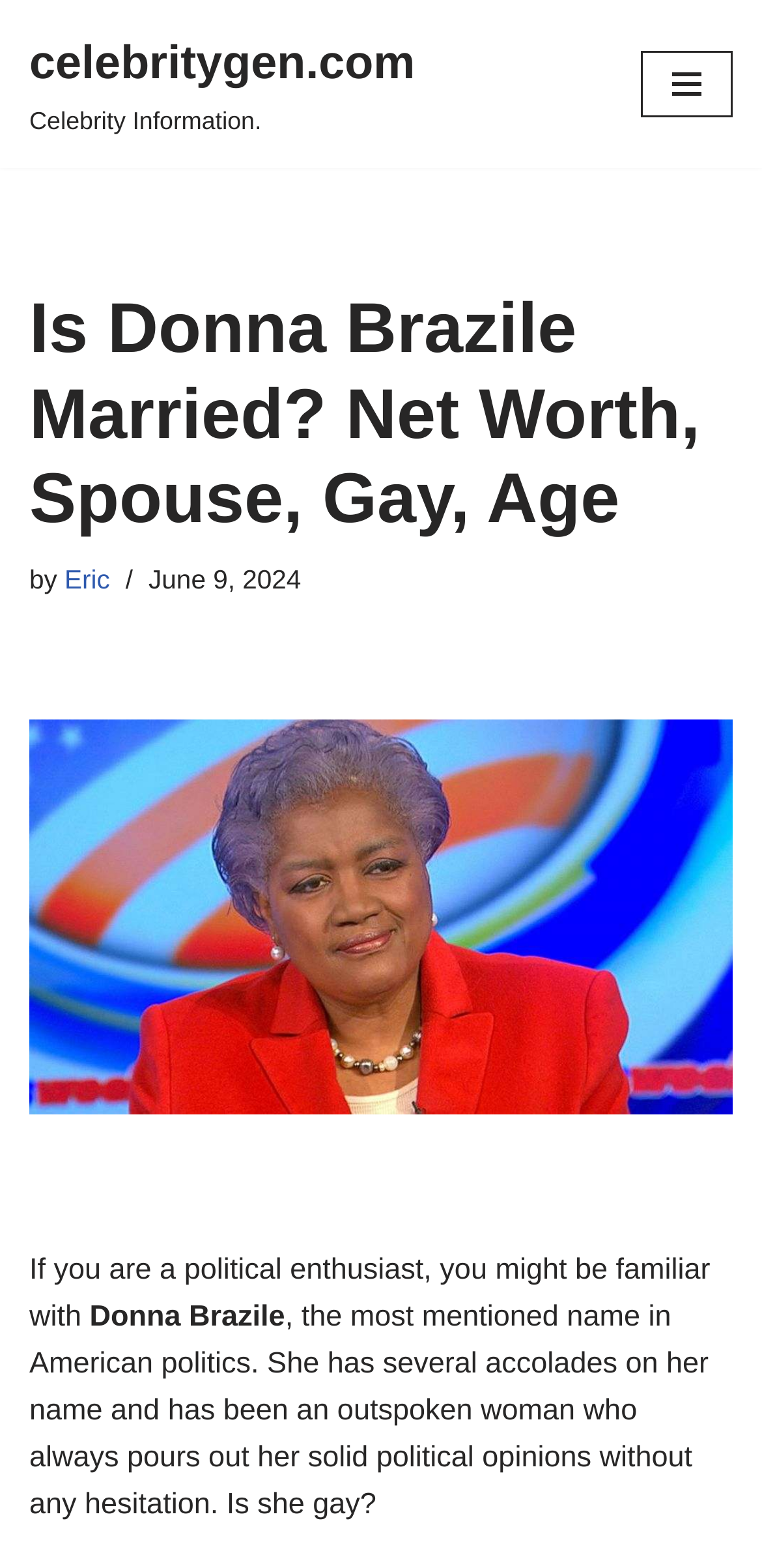What is the date of the article?
Please answer the question with a single word or phrase, referencing the image.

June 9, 2024